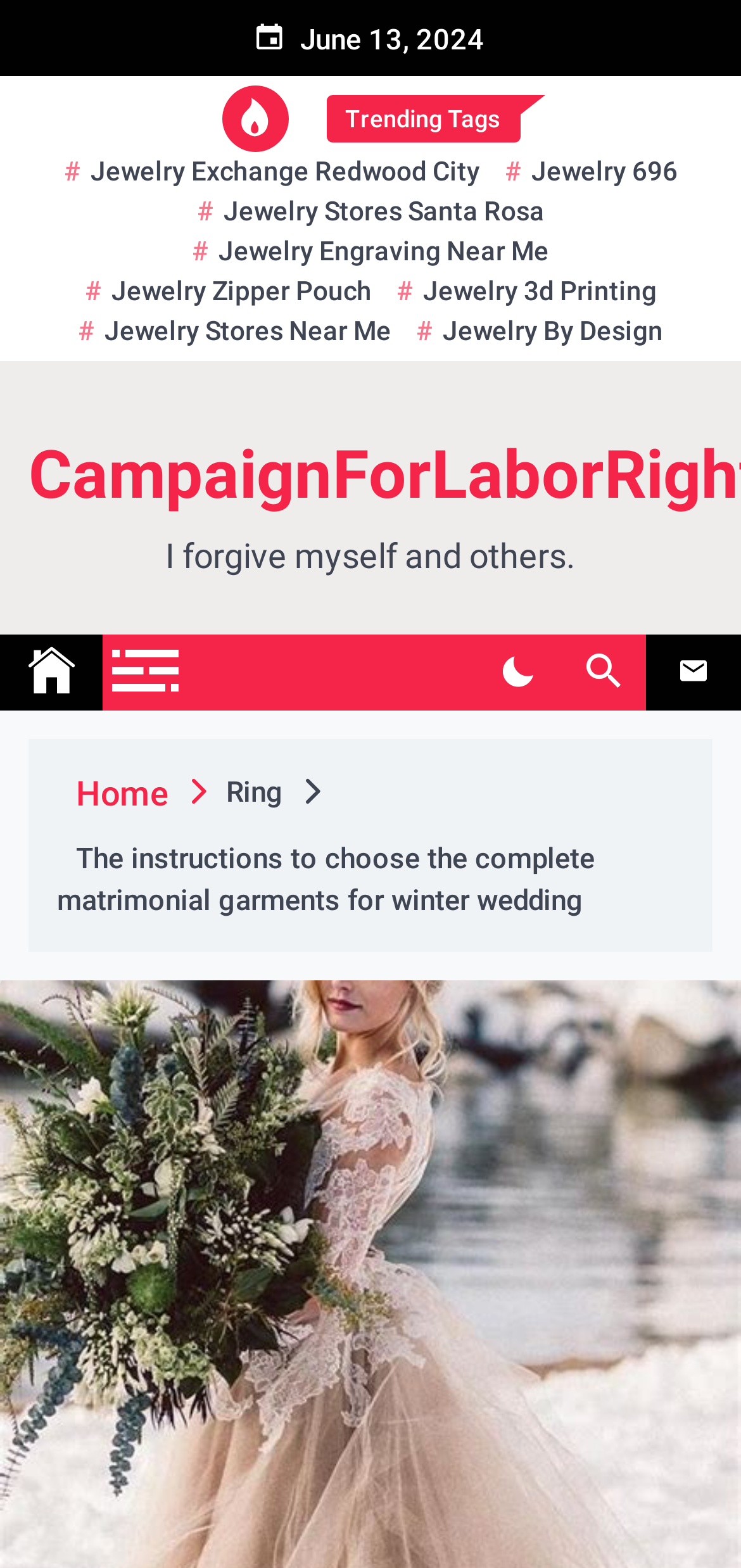Determine the bounding box coordinates of the clickable region to follow the instruction: "Go to Home page".

[0.077, 0.493, 0.279, 0.518]